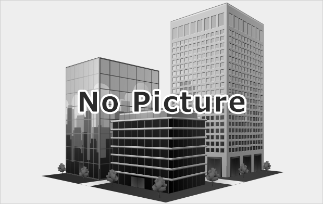Give a detailed account of the visual elements in the image.

The image features a grayscale illustration of three modern office buildings, prominently labeled with the text "No Picture" across the center. The design showcases a variety of architectural styles, with distinct features such as reflective glass panels and textured surfaces, emphasizing the contemporary urban landscape. This visual representation is likely used in a web context to indicate the absence of an actual photograph associated with the listed companies in the surrounding content, particularly for businesses like 株式会社サニー電化, 株式会社アルファー精工, and 株式会社広上製作所, which are detailed in the adjacent descriptions.